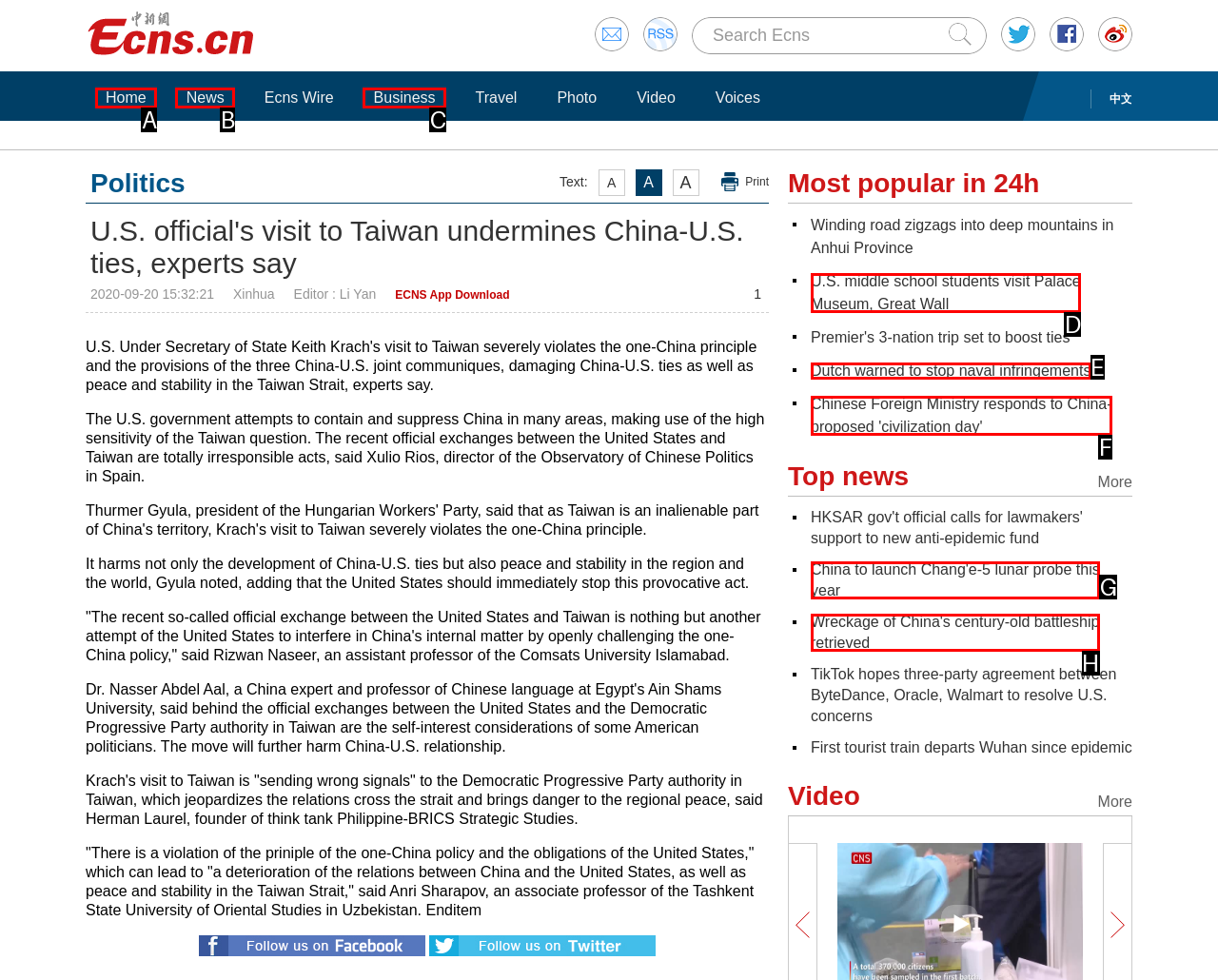Which HTML element matches the description: News the best? Answer directly with the letter of the chosen option.

B